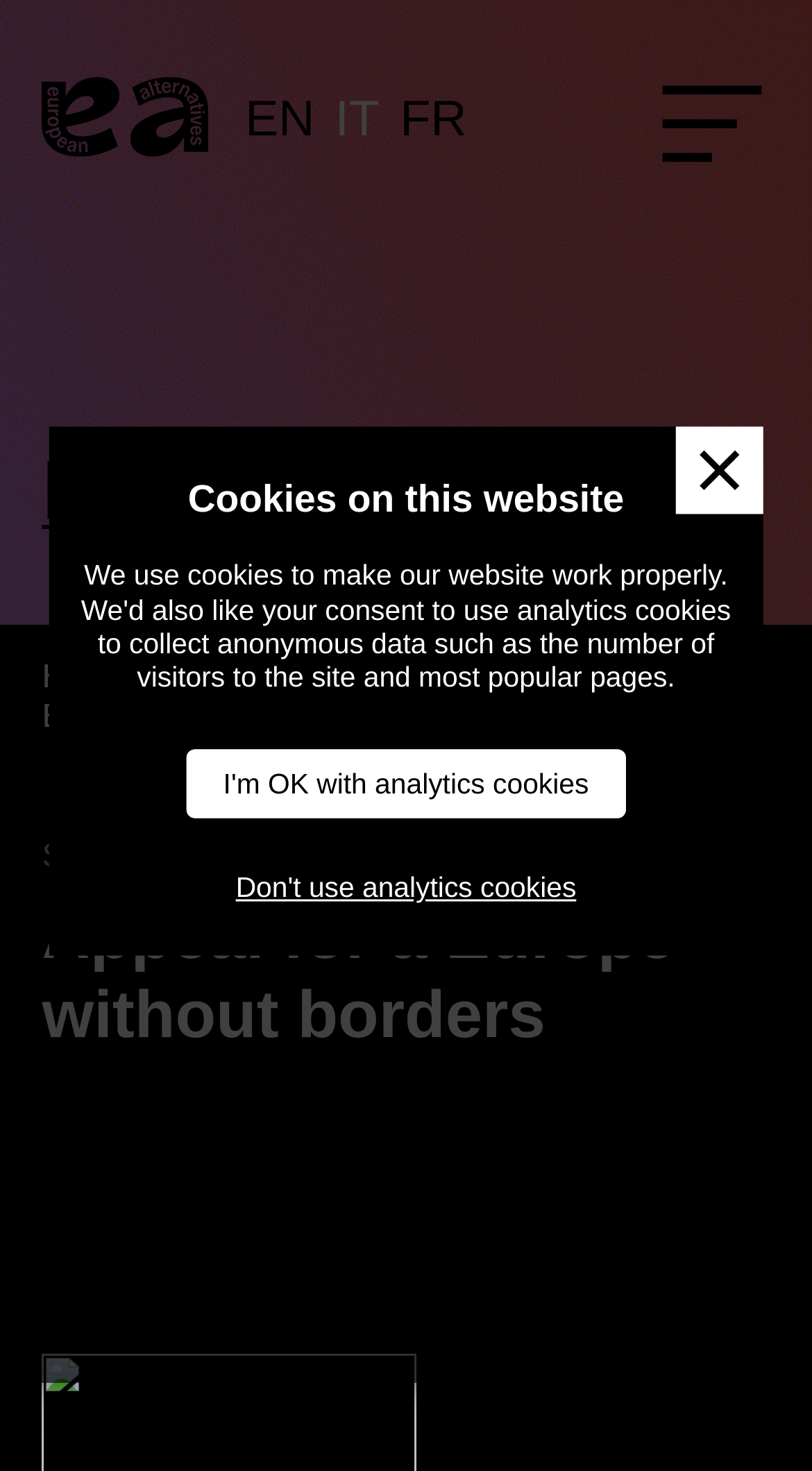Please predict the bounding box coordinates of the element's region where a click is necessary to complete the following instruction: "View resources". The coordinates should be represented by four float numbers between 0 and 1, i.e., [left, top, right, bottom].

[0.228, 0.449, 0.424, 0.473]